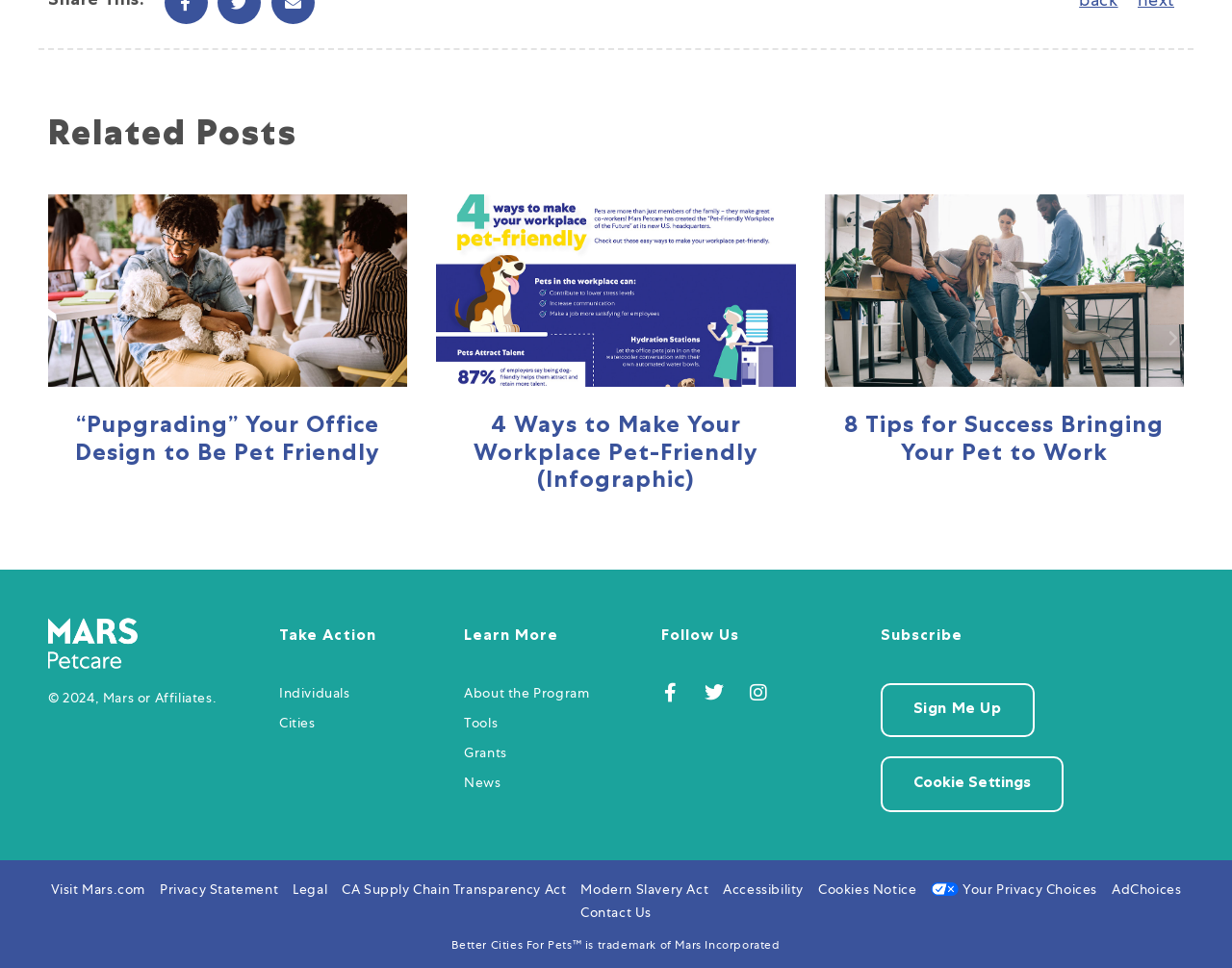Please give a succinct answer using a single word or phrase:
What is the name of the program mentioned on the webpage?

Better Cities For Pets